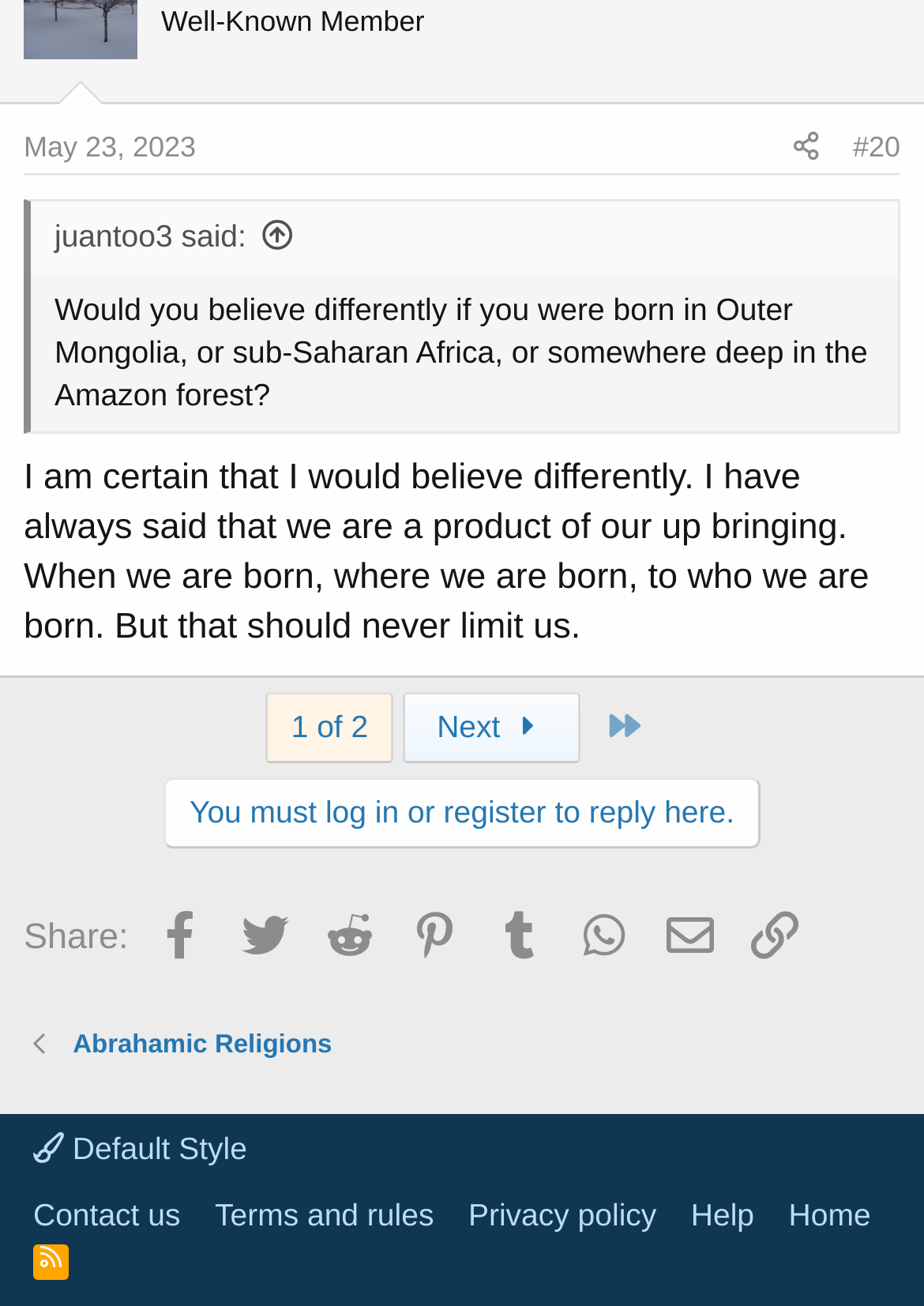Determine the bounding box coordinates of the UI element that matches the following description: "Last". The coordinates should be four float numbers between 0 and 1 in the format [left, top, right, bottom].

[0.64, 0.529, 0.713, 0.584]